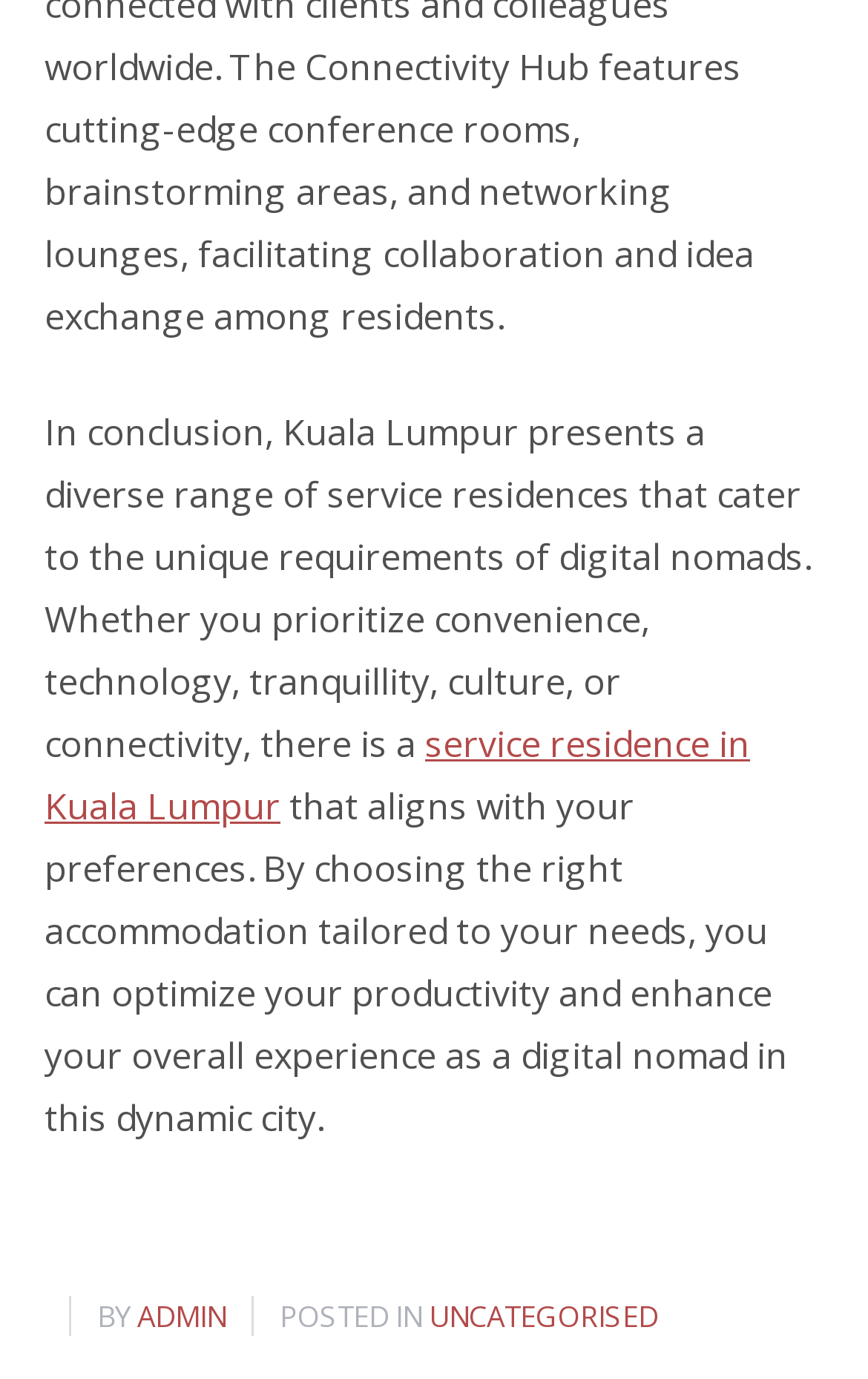Use a single word or phrase to answer the question:
Who posted the article?

ADMIN